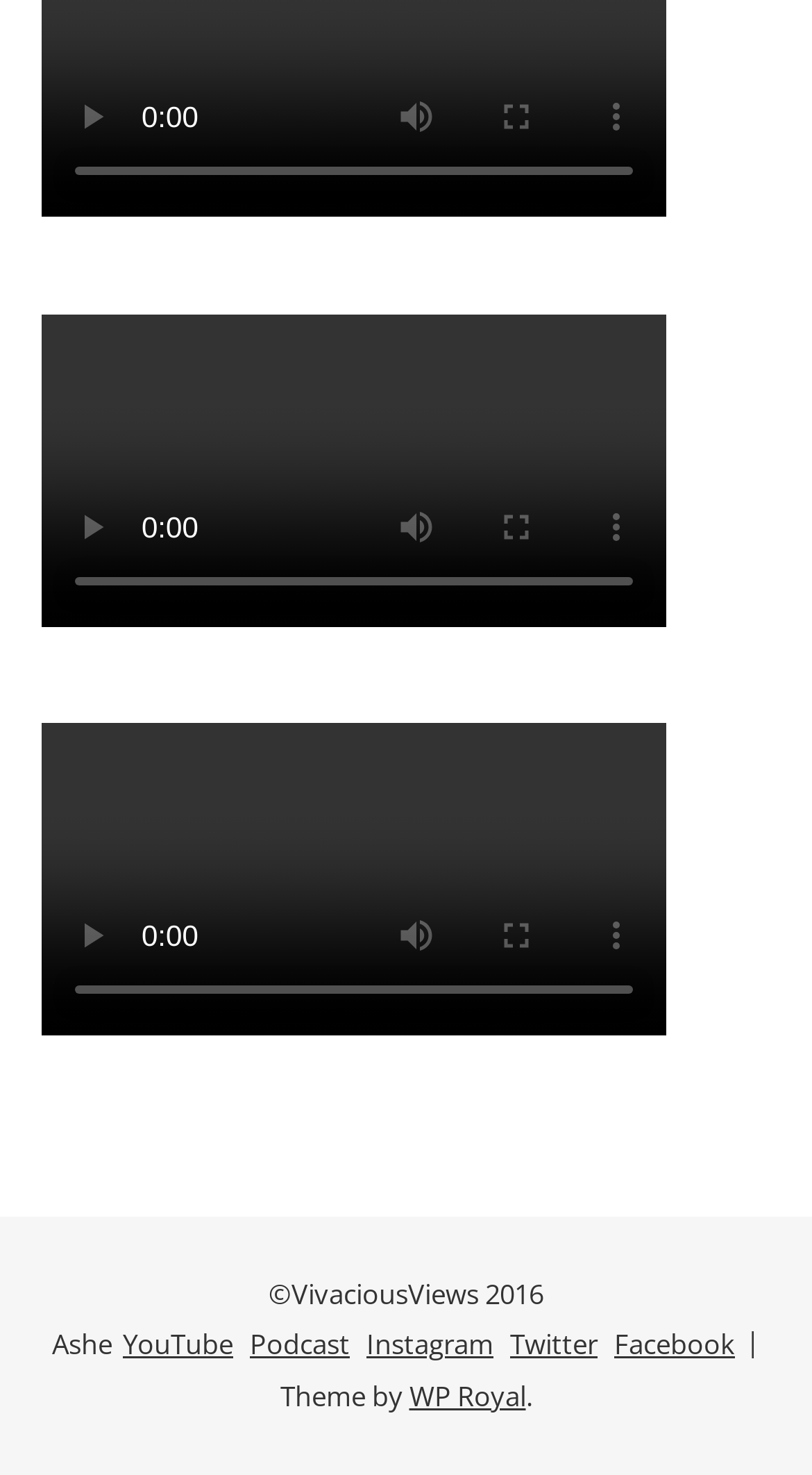Provide a single word or phrase to answer the given question: 
What is the theme of the webpage?

Ashe Theme